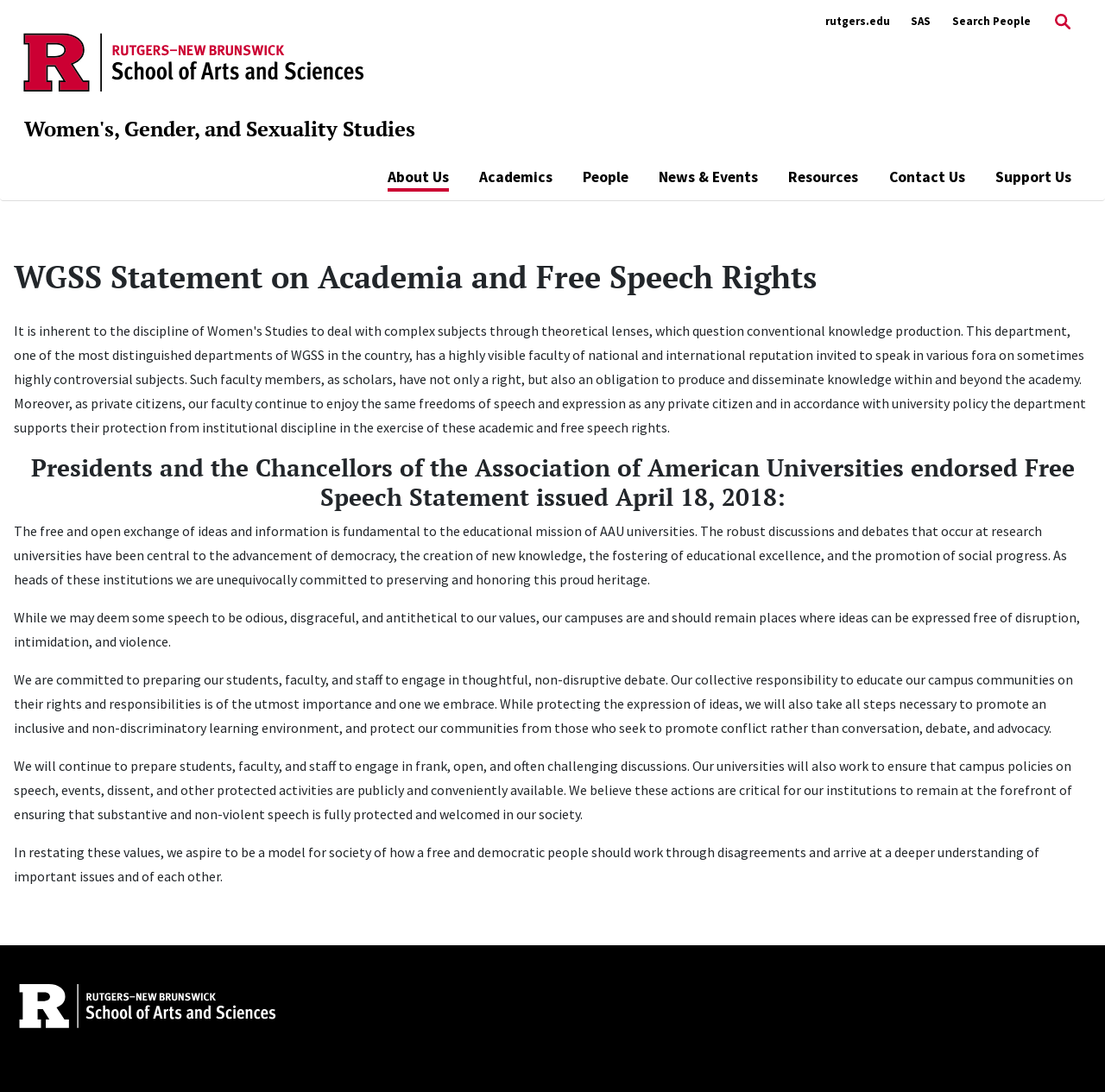Based on what you see in the screenshot, provide a thorough answer to this question: What is the university's stance on free speech?

I found the answer by reading the text which states that 'As heads of these institutions we are unequivocally committed to preserving and honoring this proud heritage.' This indicates that the university is committed to preserving and honoring the tradition of free speech.